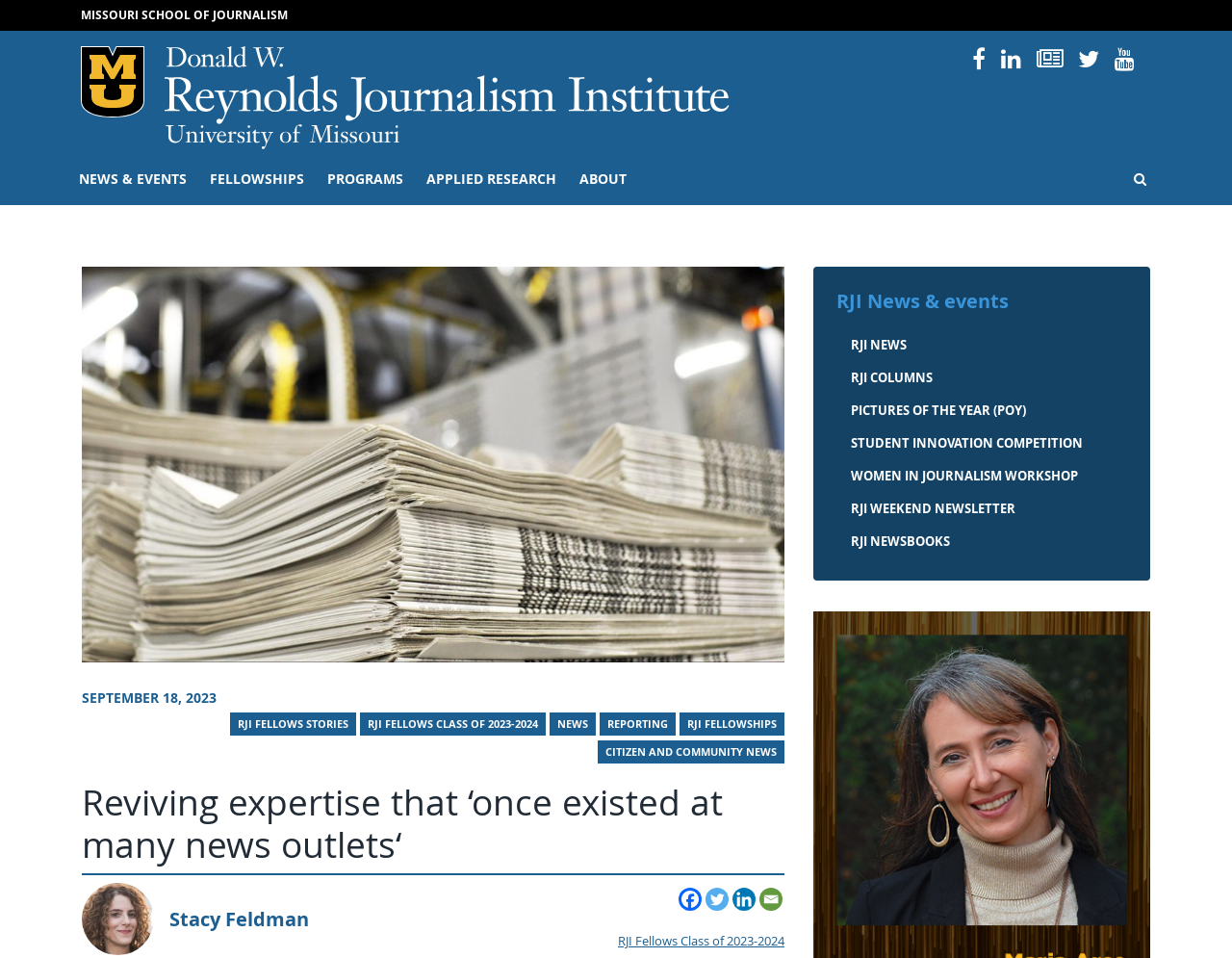Identify the bounding box coordinates for the UI element mentioned here: "RJI Fellows Class of 2023-2024". Provide the coordinates as four float values between 0 and 1, i.e., [left, top, right, bottom].

[0.502, 0.974, 0.637, 0.991]